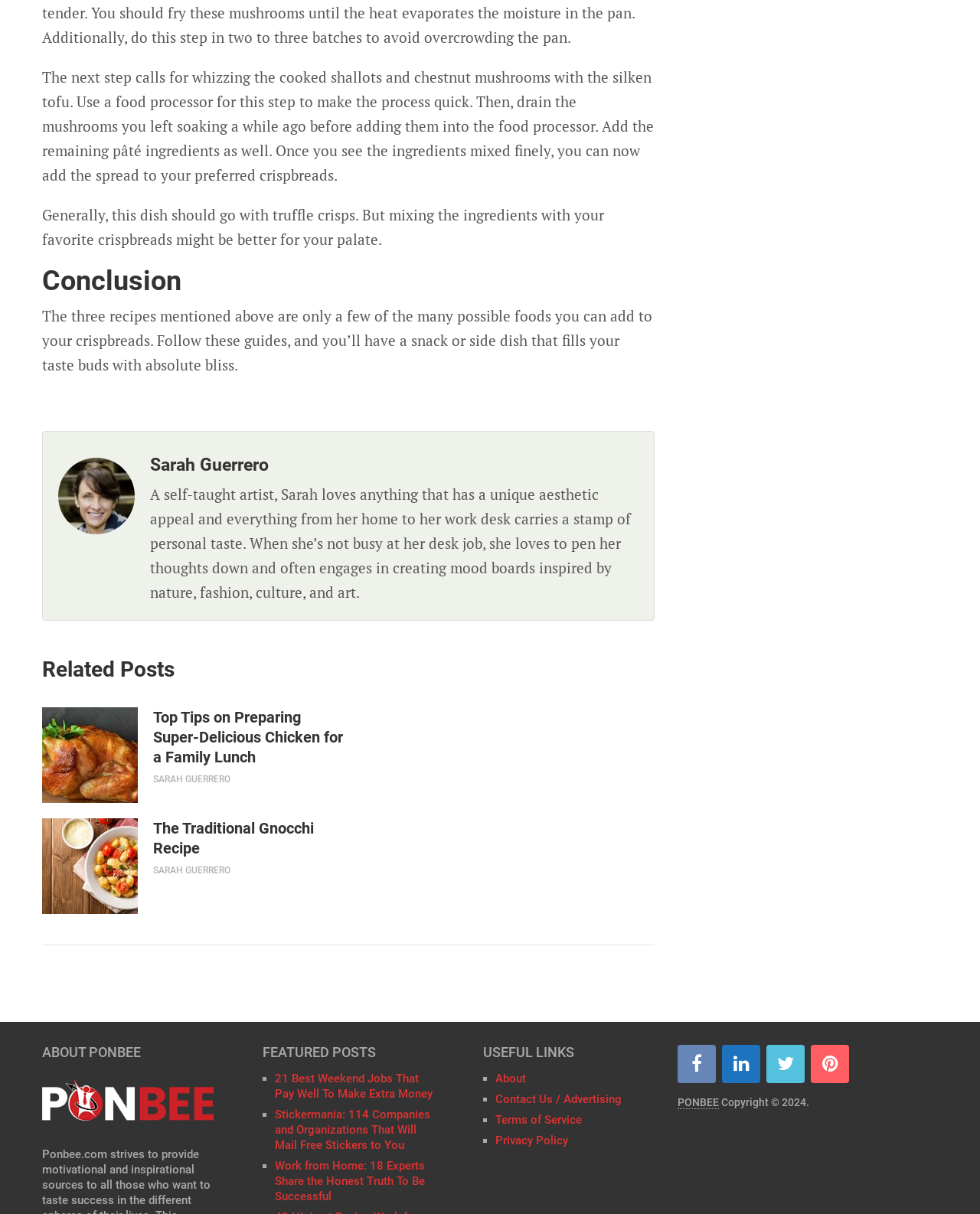Can you find the bounding box coordinates for the UI element given this description: "Sarah Guerrero"? Provide the coordinates as four float numbers between 0 and 1: [left, top, right, bottom].

[0.156, 0.637, 0.235, 0.646]